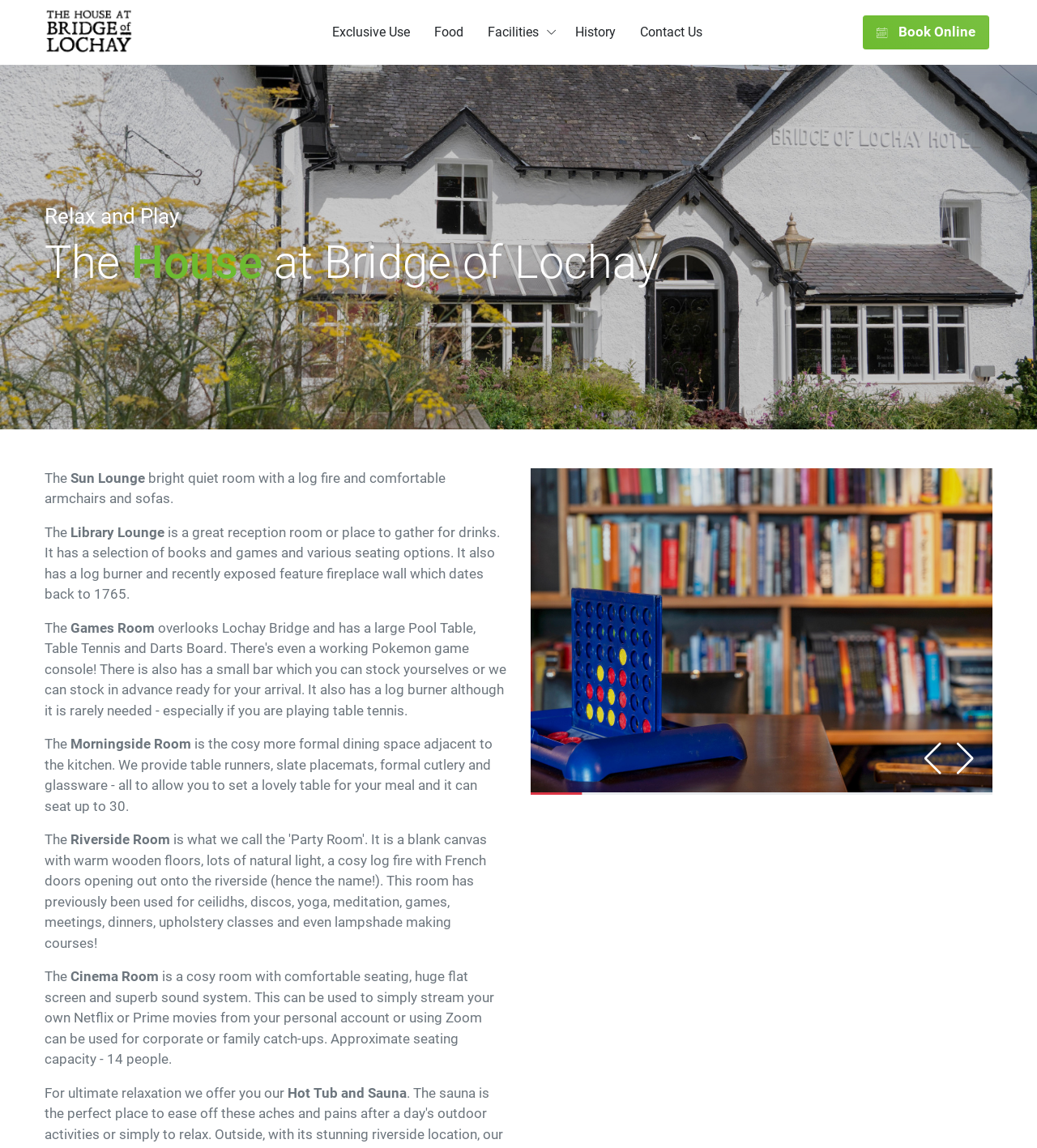Pinpoint the bounding box coordinates of the clickable element to carry out the following instruction: "Go to the 'Contact Us' page."

[0.605, 0.0, 0.689, 0.056]